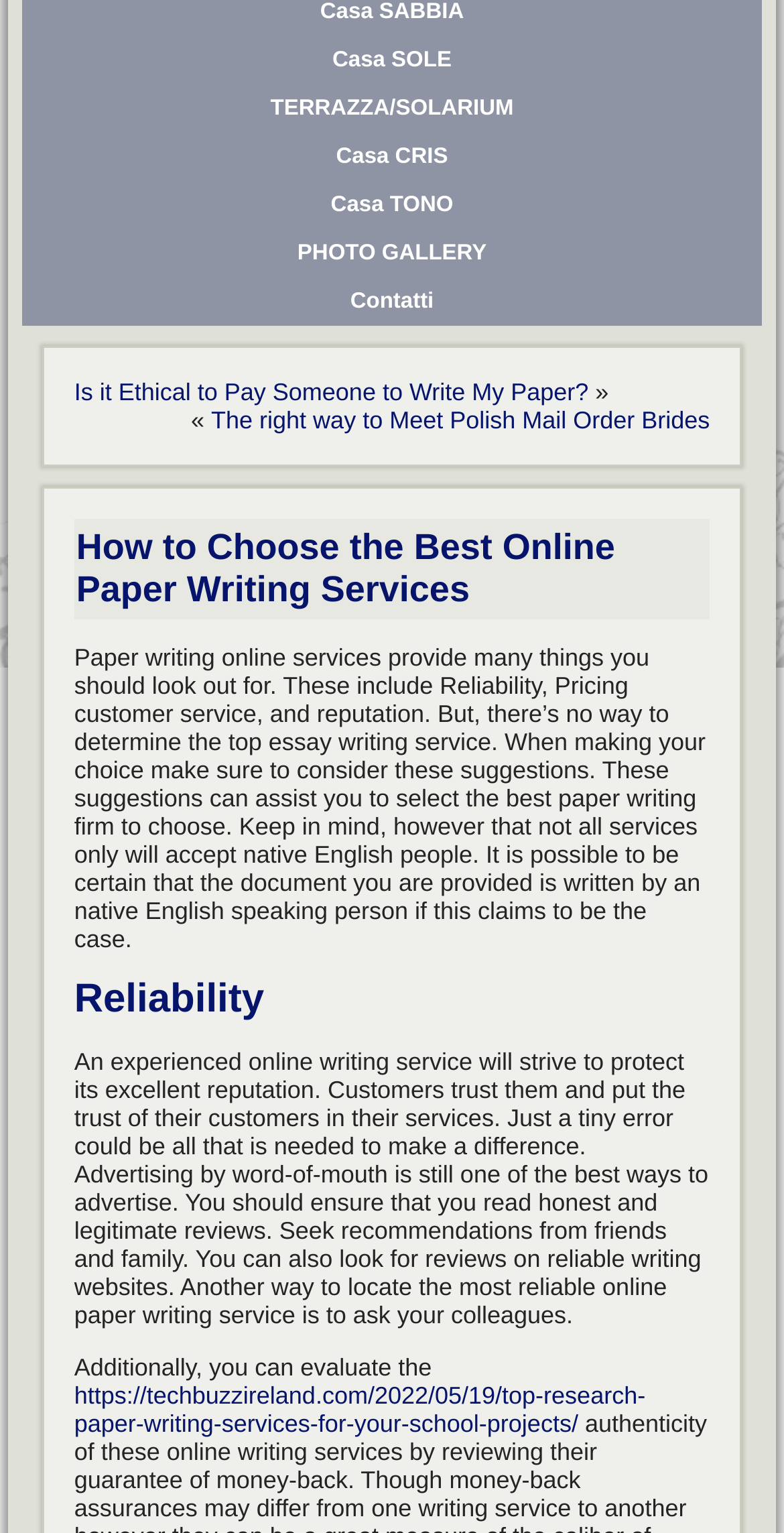Given the following UI element description: "Casa CRIS", find the bounding box coordinates in the webpage screenshot.

[0.028, 0.088, 0.972, 0.118]